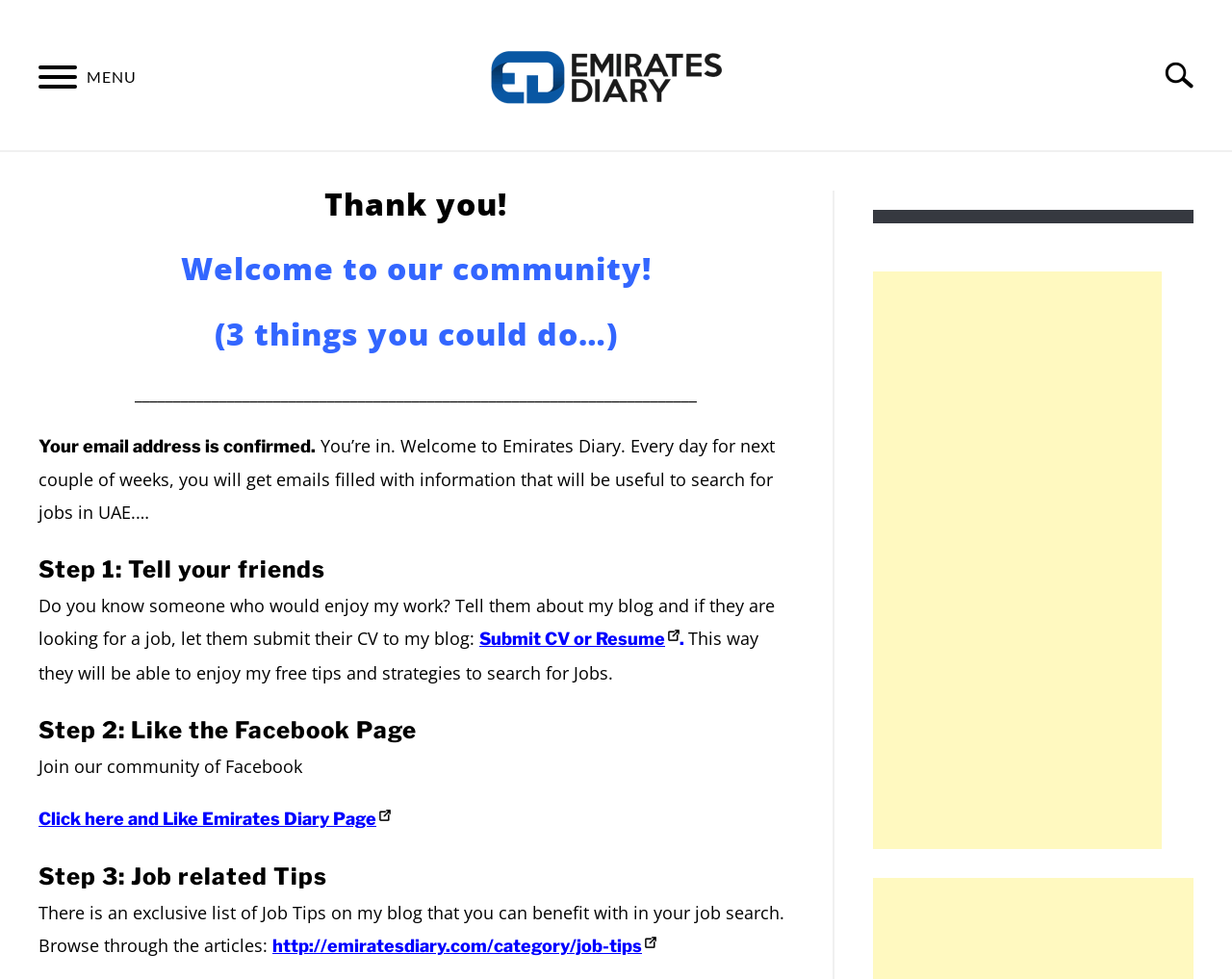Determine the bounding box coordinates of the region that needs to be clicked to achieve the task: "Submit your CV or resume".

[0.389, 0.642, 0.552, 0.663]